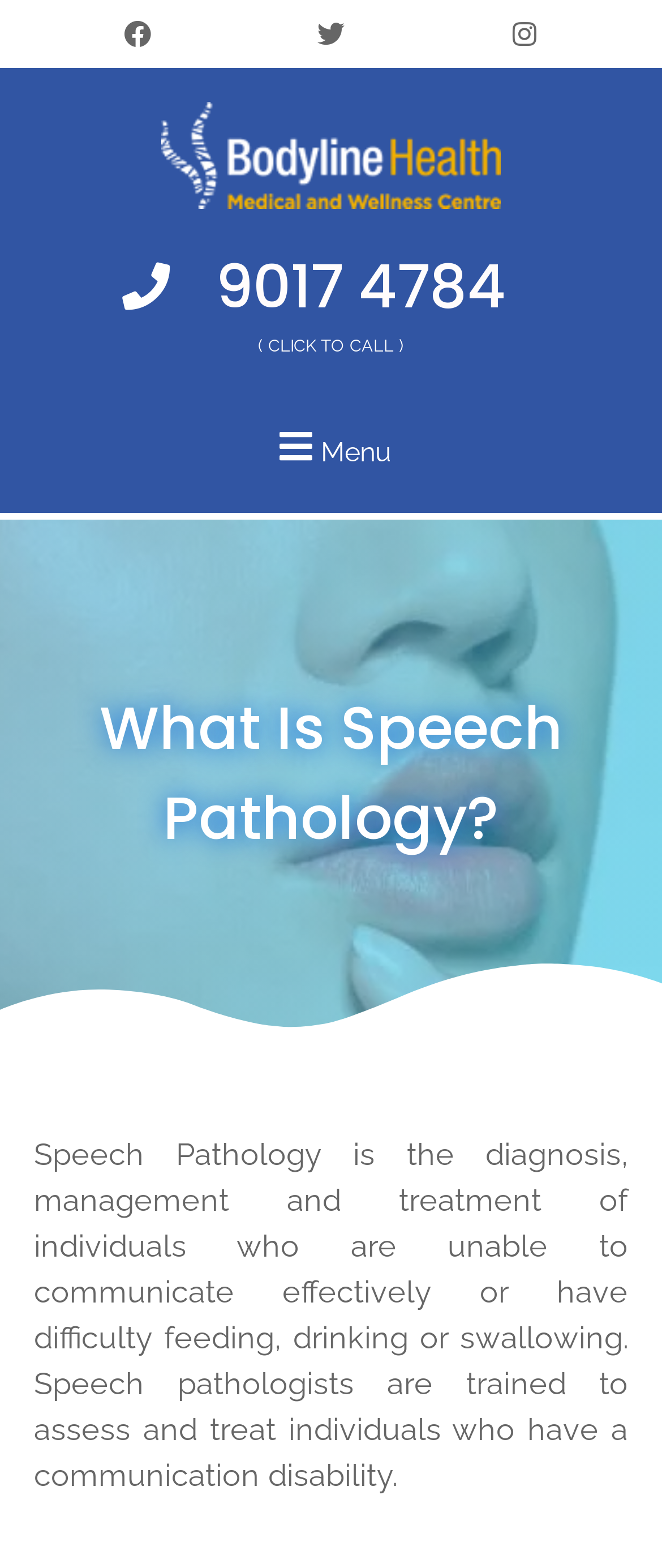Given the element description "Instagram", identify the bounding box of the corresponding UI element.

[0.772, 0.013, 0.813, 0.03]